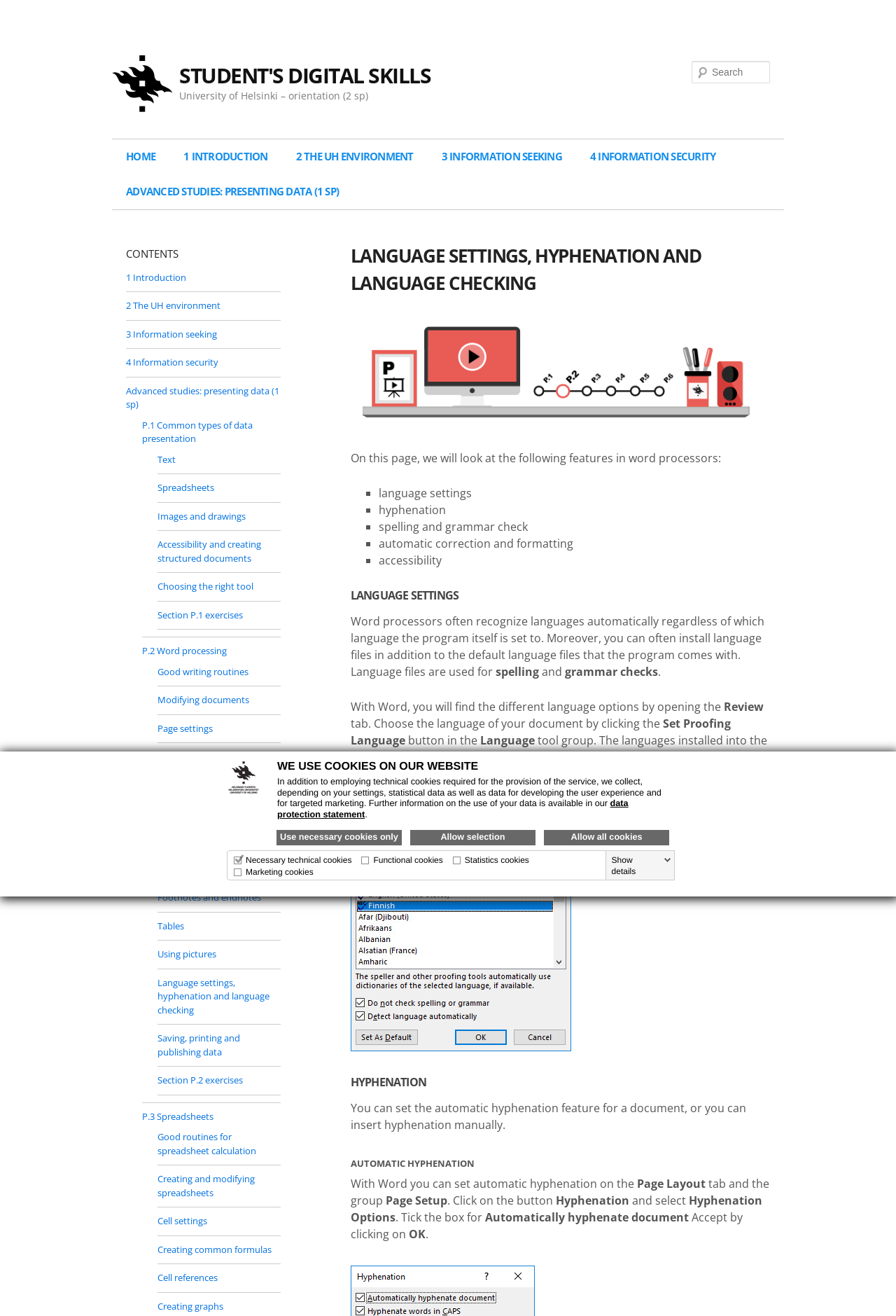Carefully observe the image and respond to the question with a detailed answer:
What is the purpose of language files in word processors?

According to the webpage, language files are used for spelling and grammar checks, and they can be installed in addition to the default language files that the program comes with.